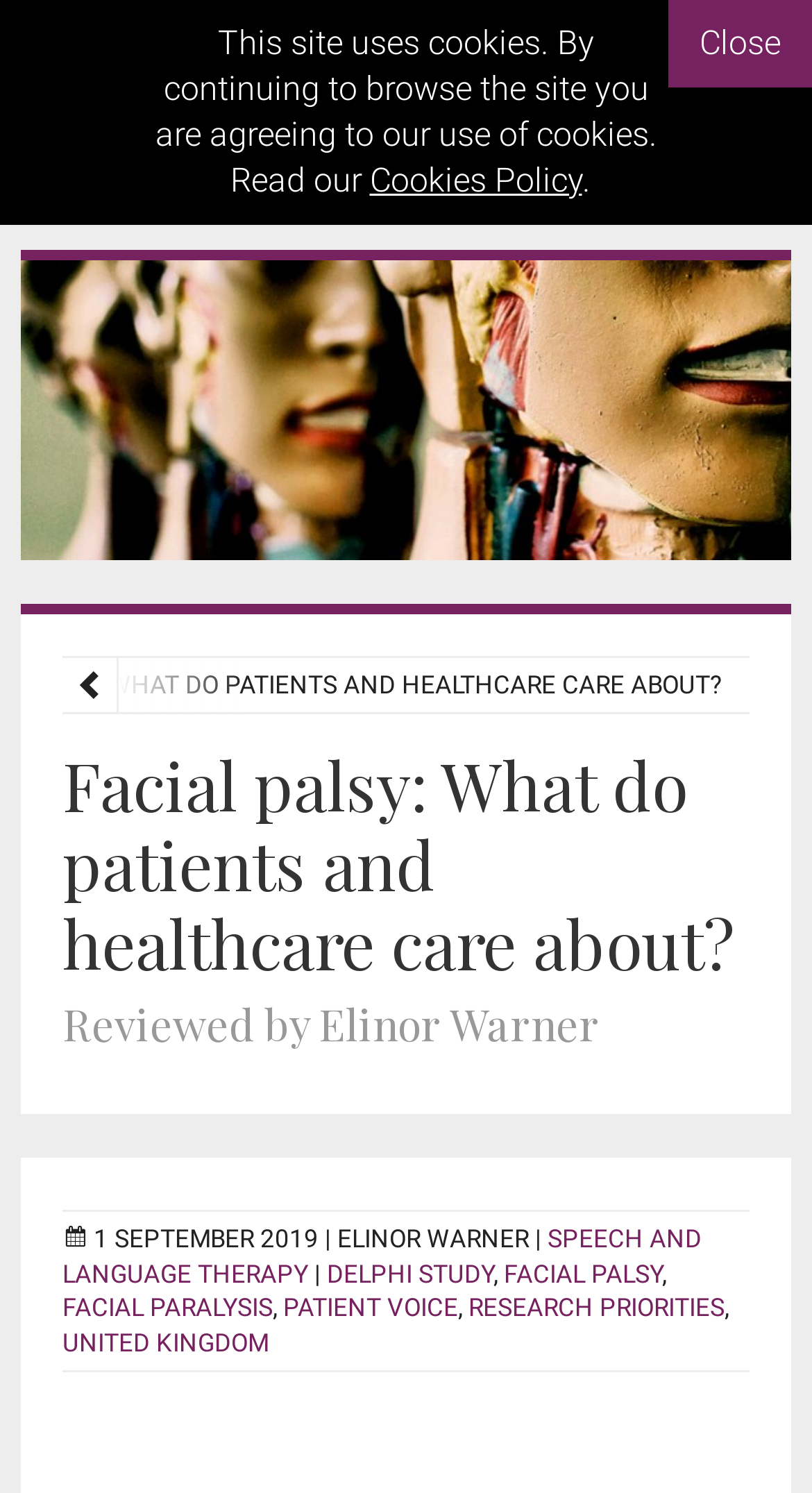Could you determine the bounding box coordinates of the clickable element to complete the instruction: "explore FACIAL PALSY"? Provide the coordinates as four float numbers between 0 and 1, i.e., [left, top, right, bottom].

[0.621, 0.843, 0.815, 0.863]